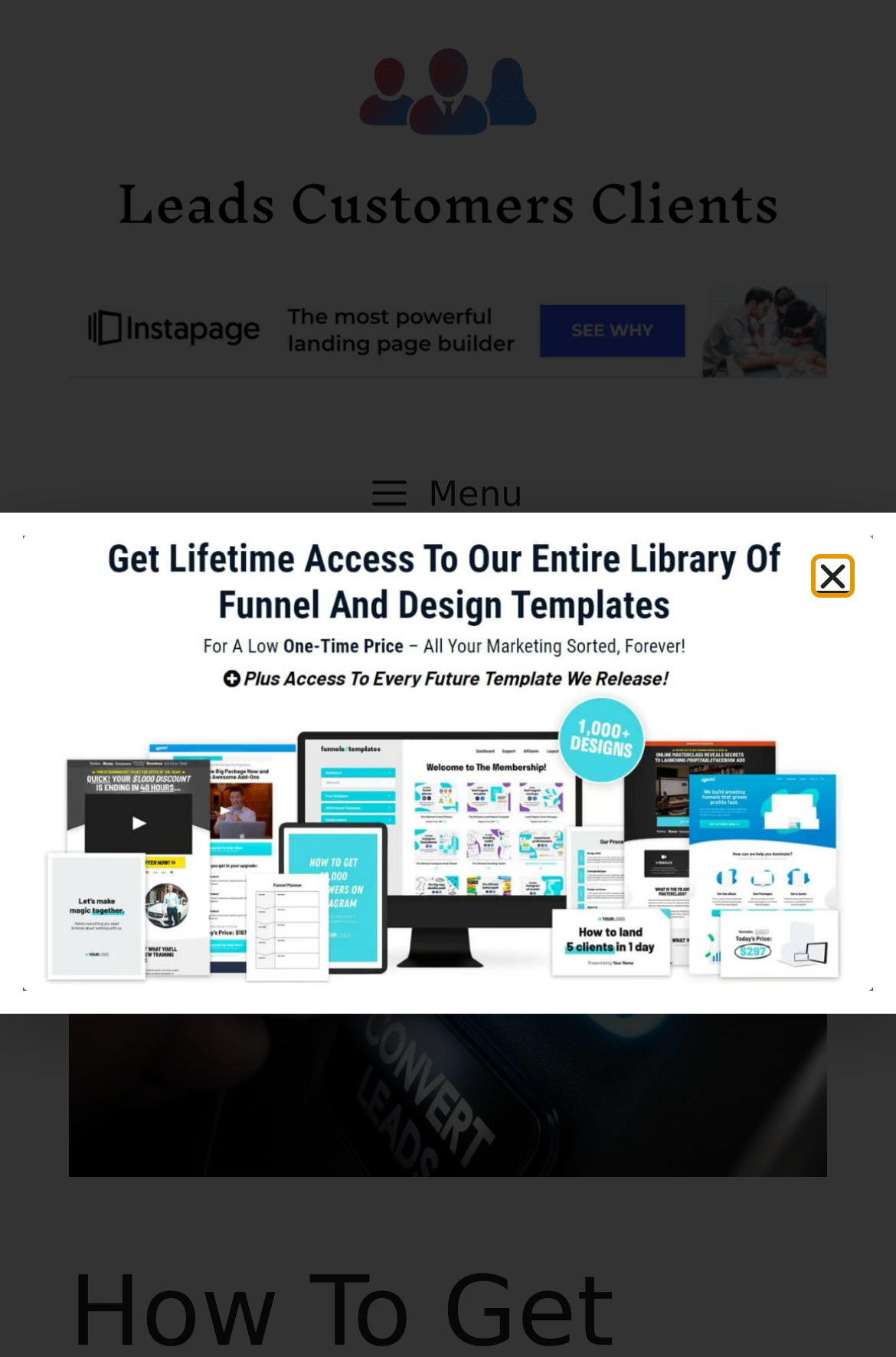Create an elaborate caption for the webpage.

The webpage is about finding customers for a restaurant business, with a focus on 13 simple strategies. At the top of the page, there is a banner that spans the entire width, containing a link to "Leads Clients Customers" and an image with the same name. Below the banner, there is a complementary section with a figure and a link.

The primary navigation menu is located below the banner, taking up about a quarter of the page's height. The menu has a "Menu" button on the left side, which is not expanded, and a "Close" button on the right side, which is currently focused. There is also a link to "clickfunnels-popup" with an accompanying image, located near the top-right corner of the page.

The overall structure of the page is divided into distinct sections, with clear headings and concise text. The content is organized in a logical and easy-to-follow manner, making it easy for users to navigate and find the information they need.